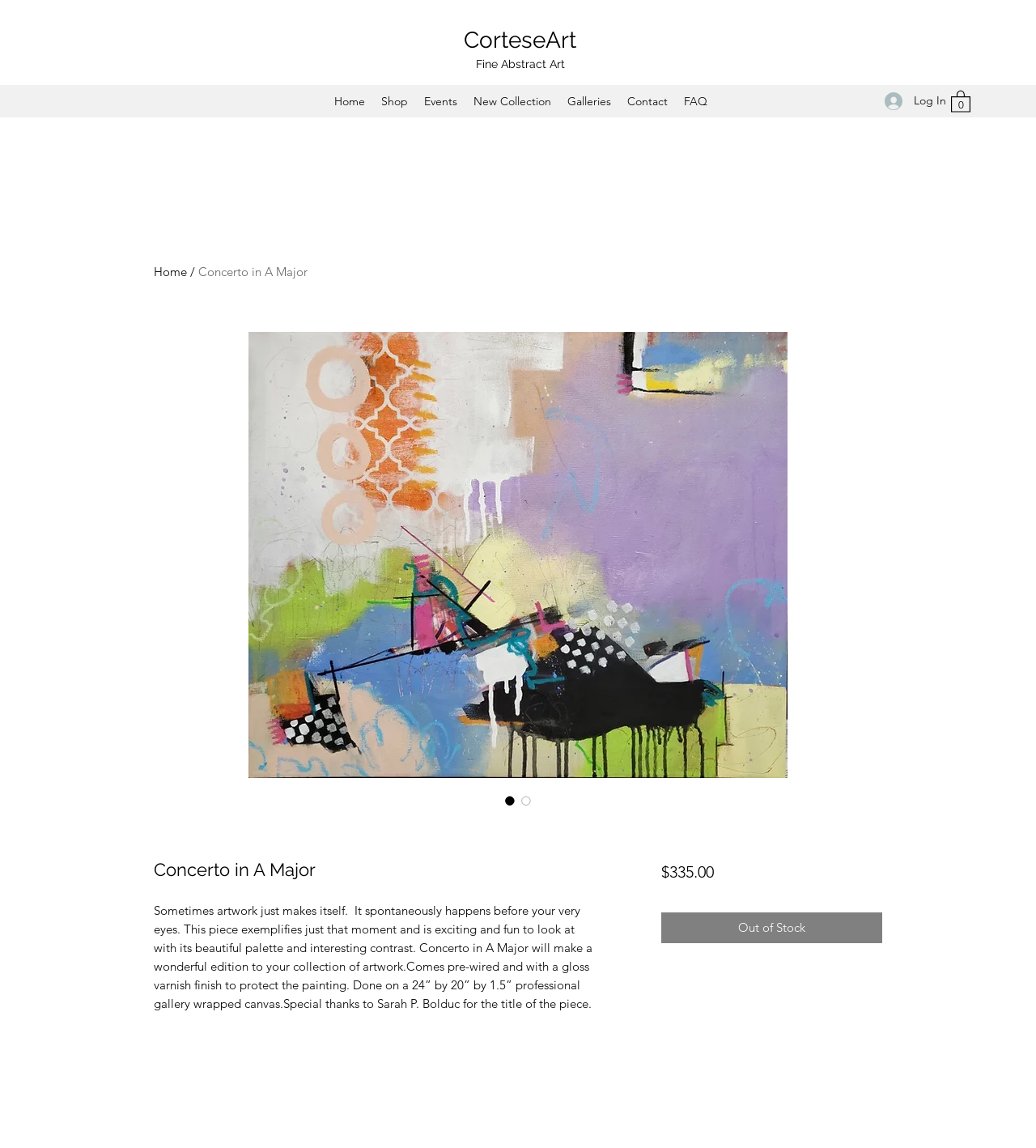What is the name of the artwork?
Analyze the image and provide a thorough answer to the question.

I found the answer by looking at the header of the article section, which contains the title 'Concerto in A Major'. This title is also mentioned in the image description and the static text description.